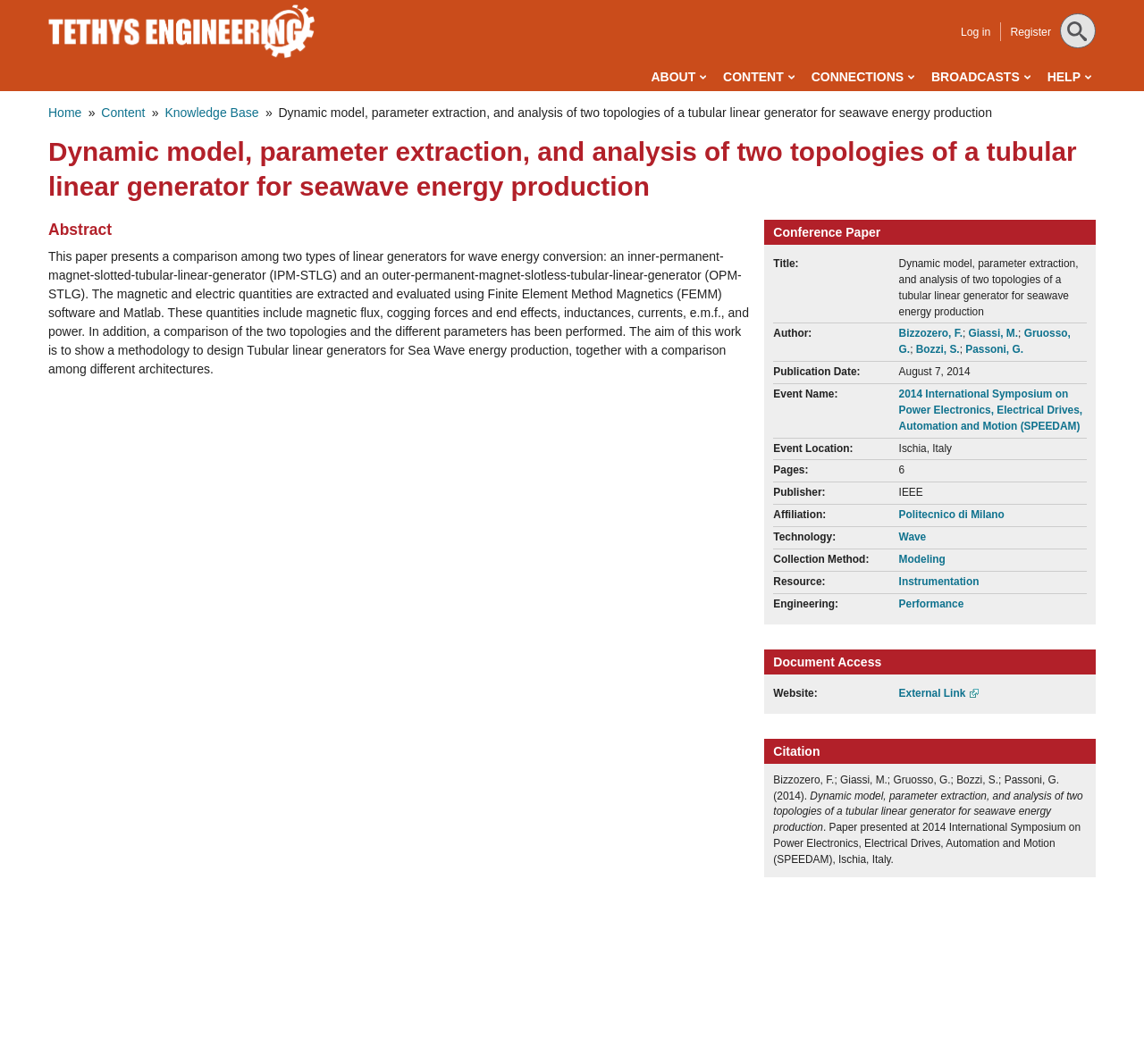What is the main heading displayed on the webpage? Please provide the text.

Dynamic model, parameter extraction, and analysis of two topologies of a tubular linear generator for seawave energy production